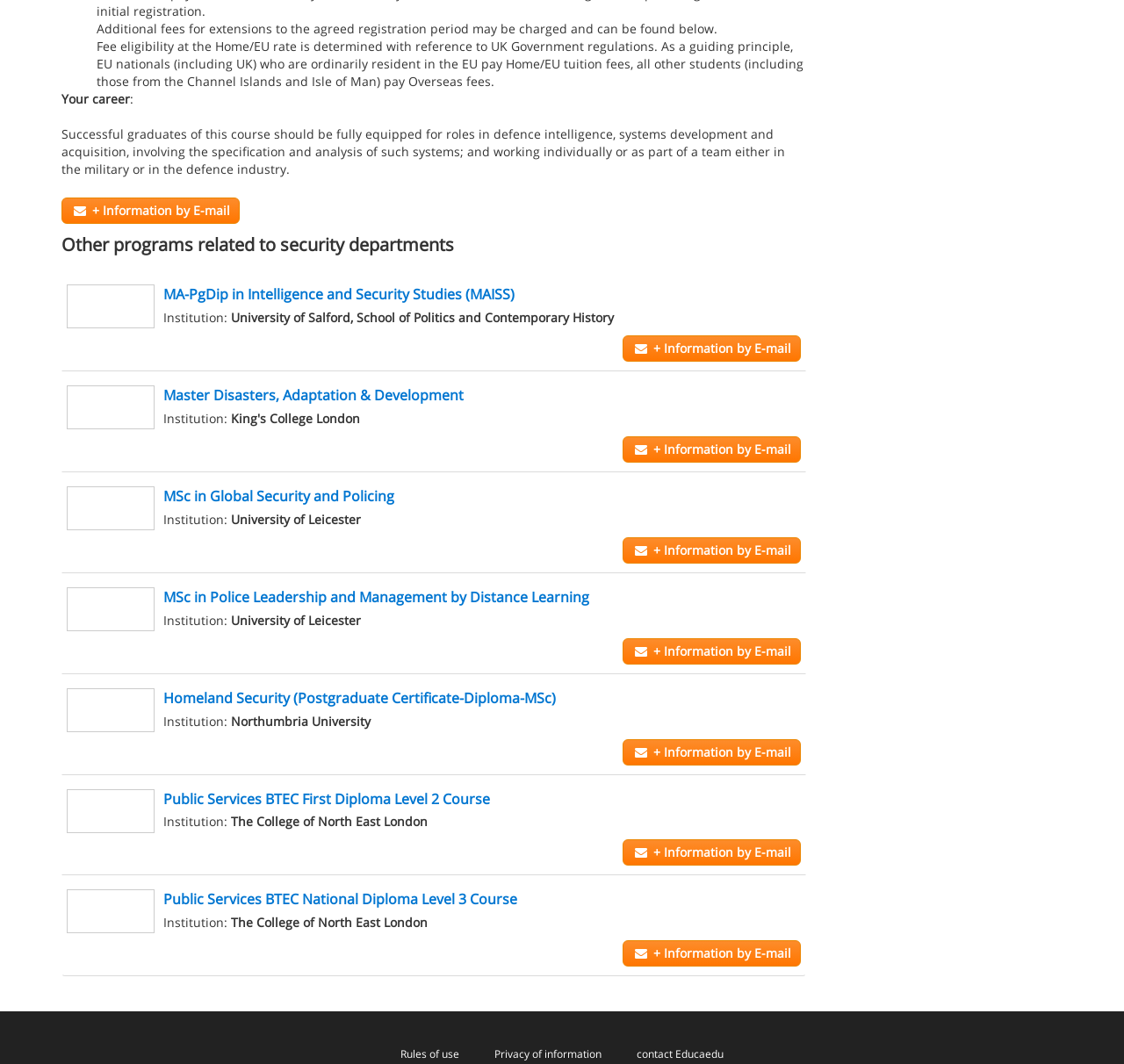How many institutions are listed on this webpage?
Refer to the image and give a detailed response to the question.

By examining the webpage, I can see that there are six institutions listed, namely University of Salford, King's College London, University of Leicester, Northumbria University, and The College of North East London, each with their respective program links and information.